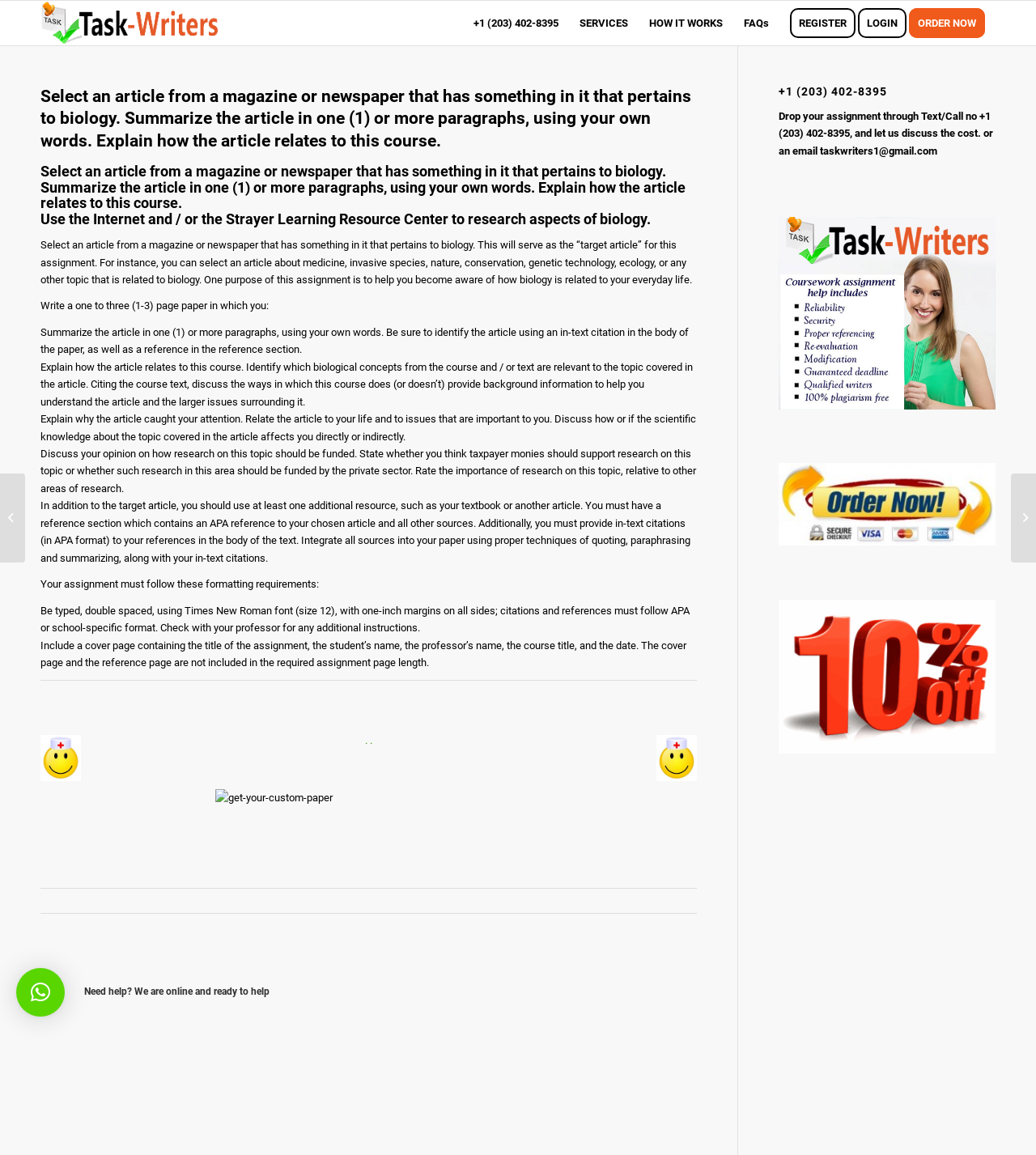Give a short answer to this question using one word or a phrase:
What should be included in the reference section?

APA reference to the article